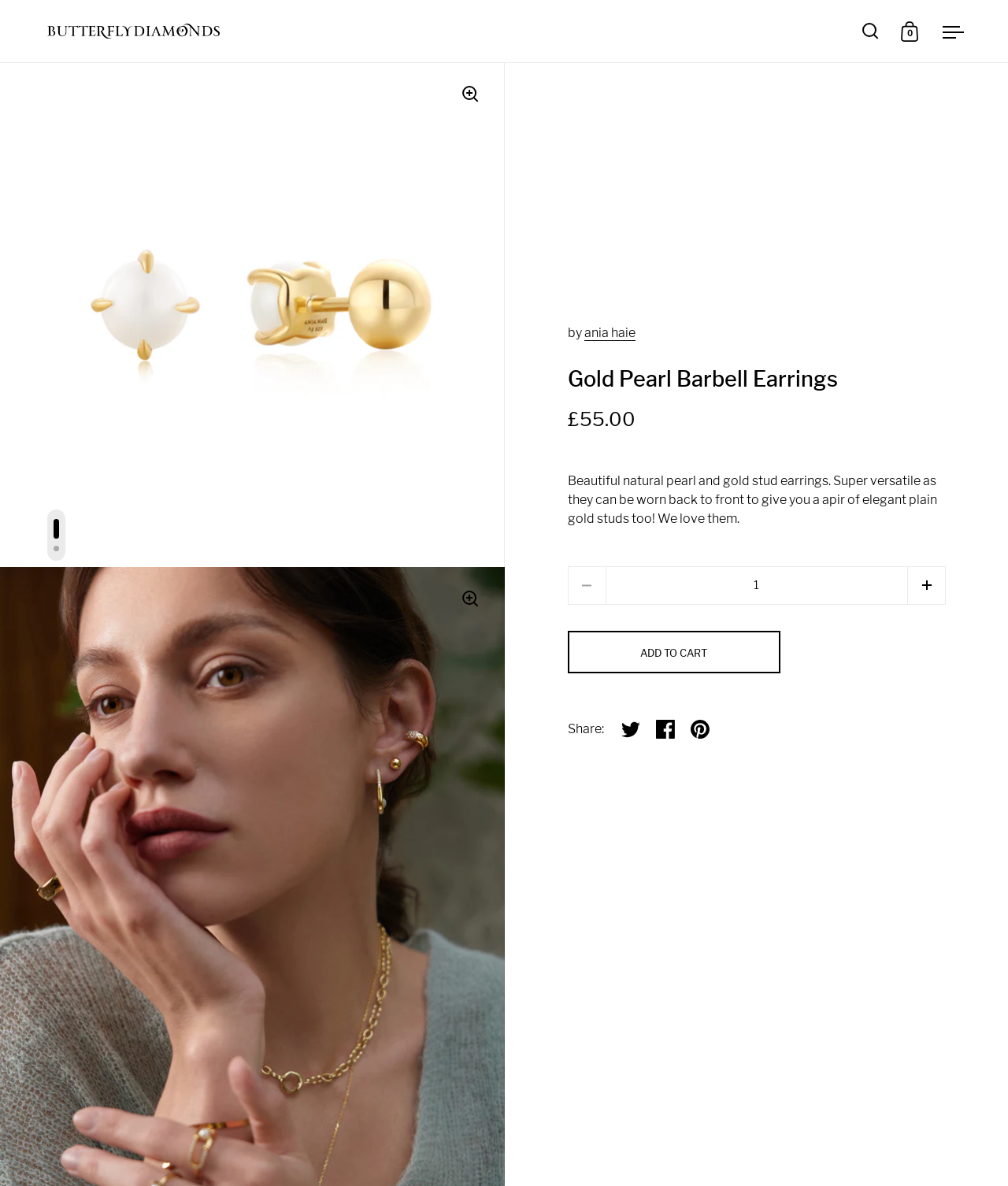Given the element description, predict the bounding box coordinates in the format (top-left x, top-left y, bottom-right x, bottom-right y), using floating point numbers between 0 and 1: parent_node: Quantity aria-label="Decrease quantity"

[0.9, 0.477, 0.938, 0.51]